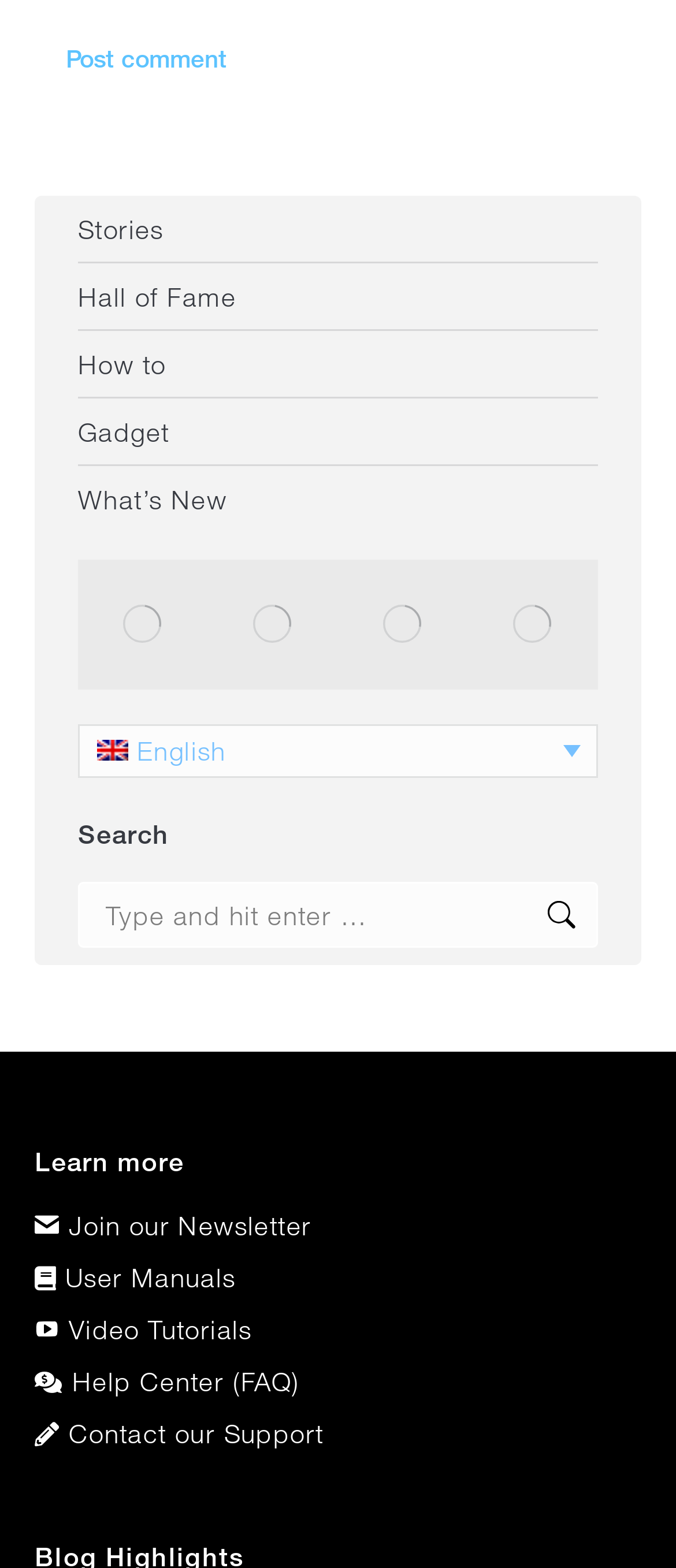Refer to the image and answer the question with as much detail as possible: What is the purpose of the search bar?

The search bar is located at the top right corner of the webpage and contains a text box and a 'Go!' button. It allows users to search for specific content on the website by entering keywords or phrases.